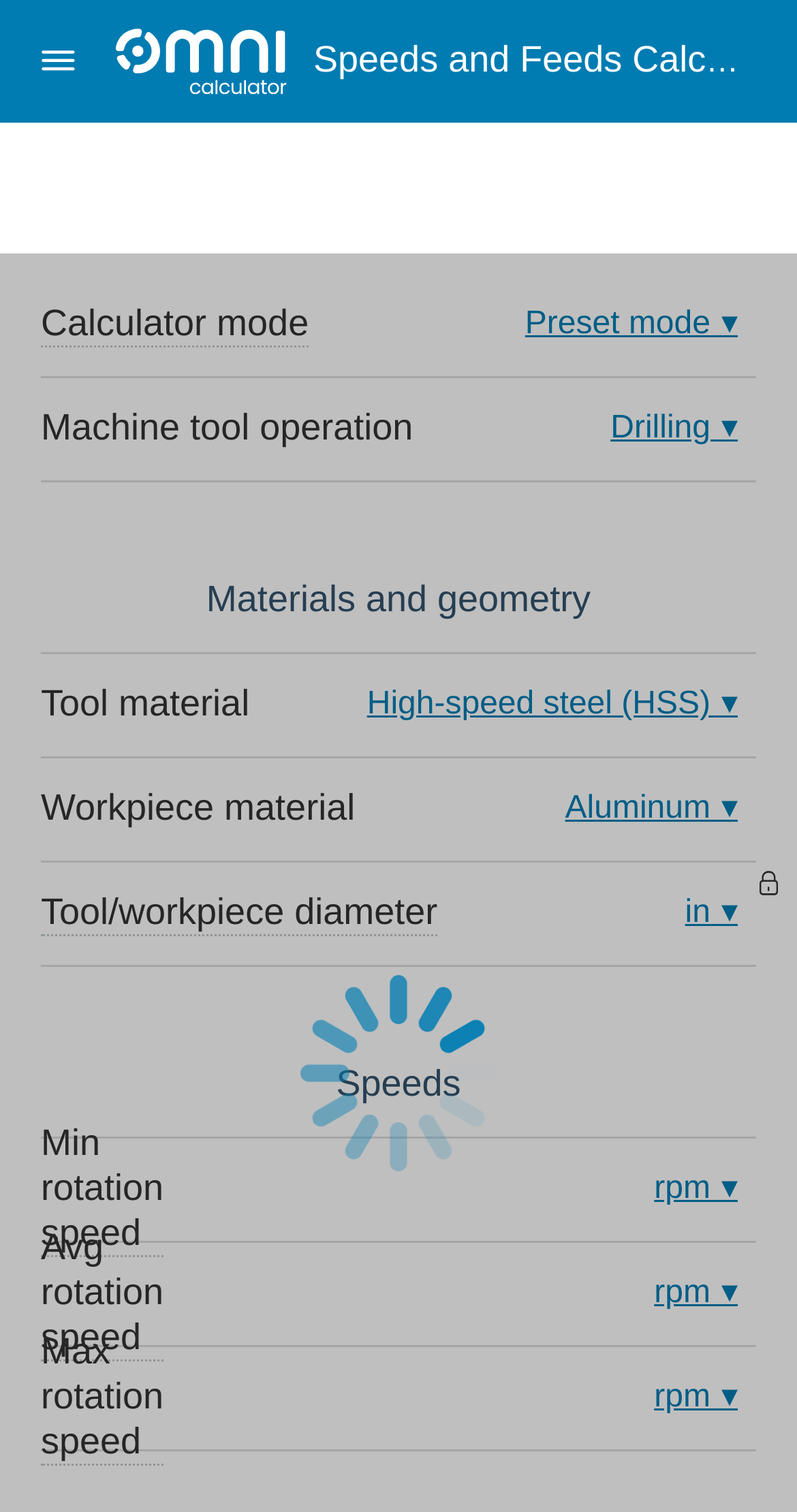With reference to the image, please provide a detailed answer to the following question: How many options are available for tool material?

There is at least one option available for tool material because the option 'High-speed steel (HSS) ▾' is selected by default, and there may be other options in the dropdown list.